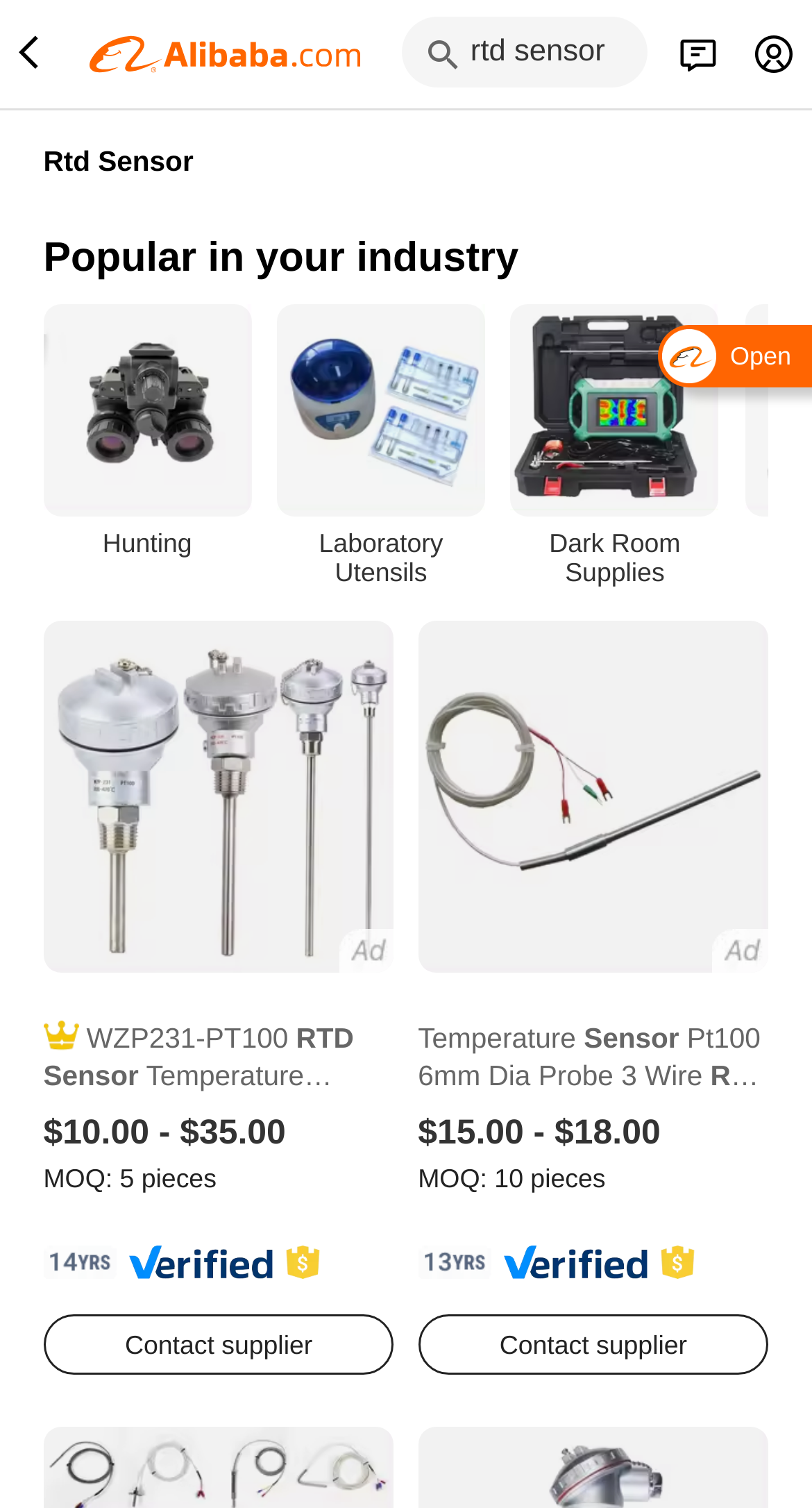Identify and provide the bounding box coordinates of the UI element described: "Hunting". The coordinates should be formatted as [left, top, right, bottom], with each number being a float between 0 and 1.

[0.053, 0.201, 0.309, 0.389]